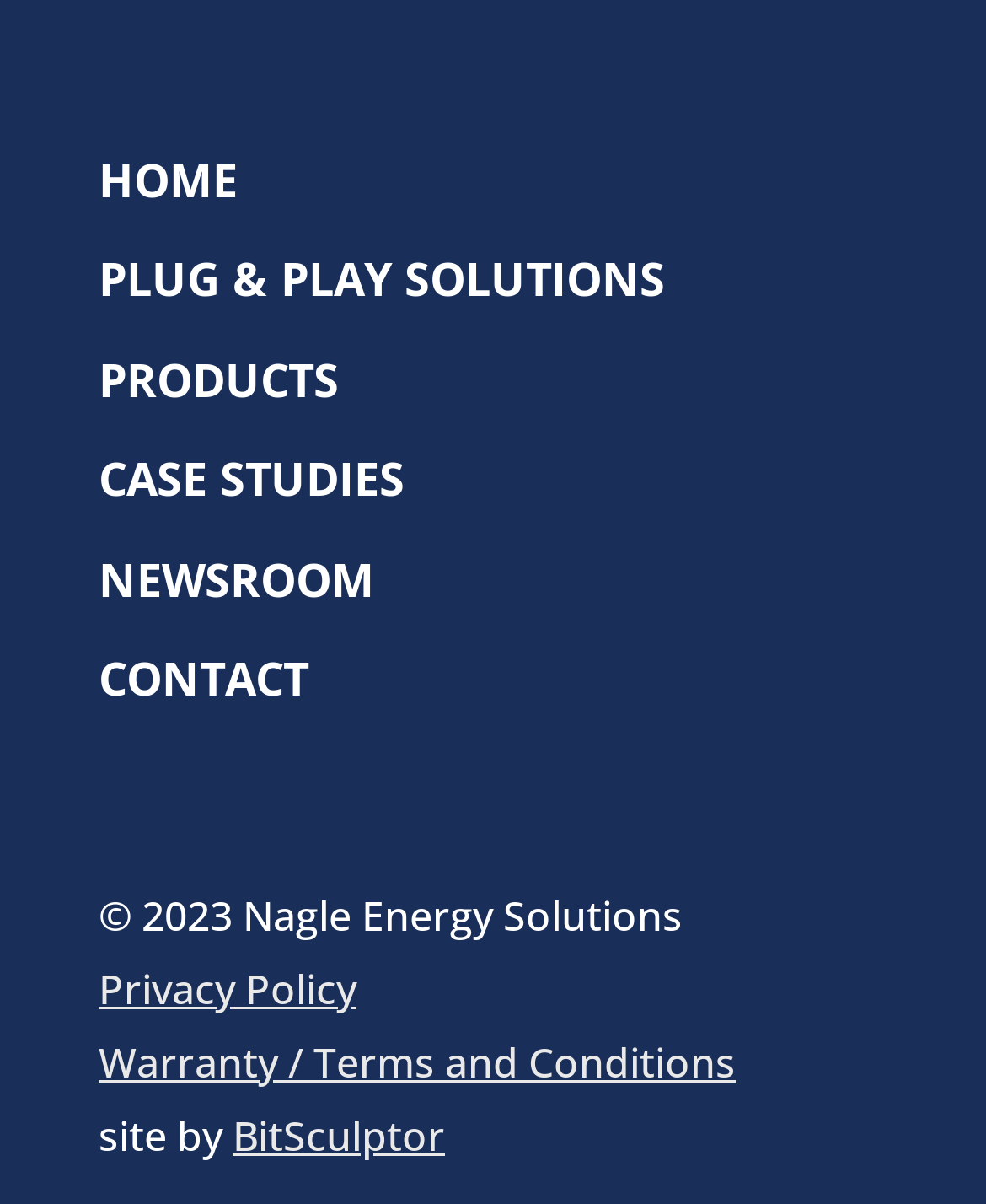Please identify the bounding box coordinates for the region that you need to click to follow this instruction: "go to home page".

[0.1, 0.126, 0.241, 0.192]